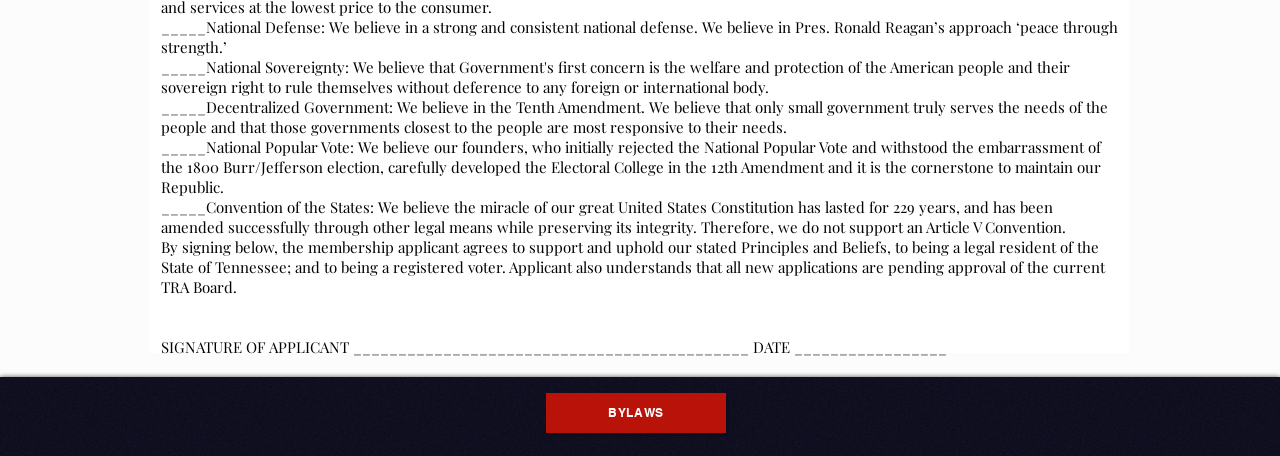Carefully observe the image and respond to the question with a detailed answer:
Is there a link to bylaws?

There is a link to bylaws on the webpage, which is indicated by the link element with the text 'BYLAWS'. This link is located at the bottom of the webpage.